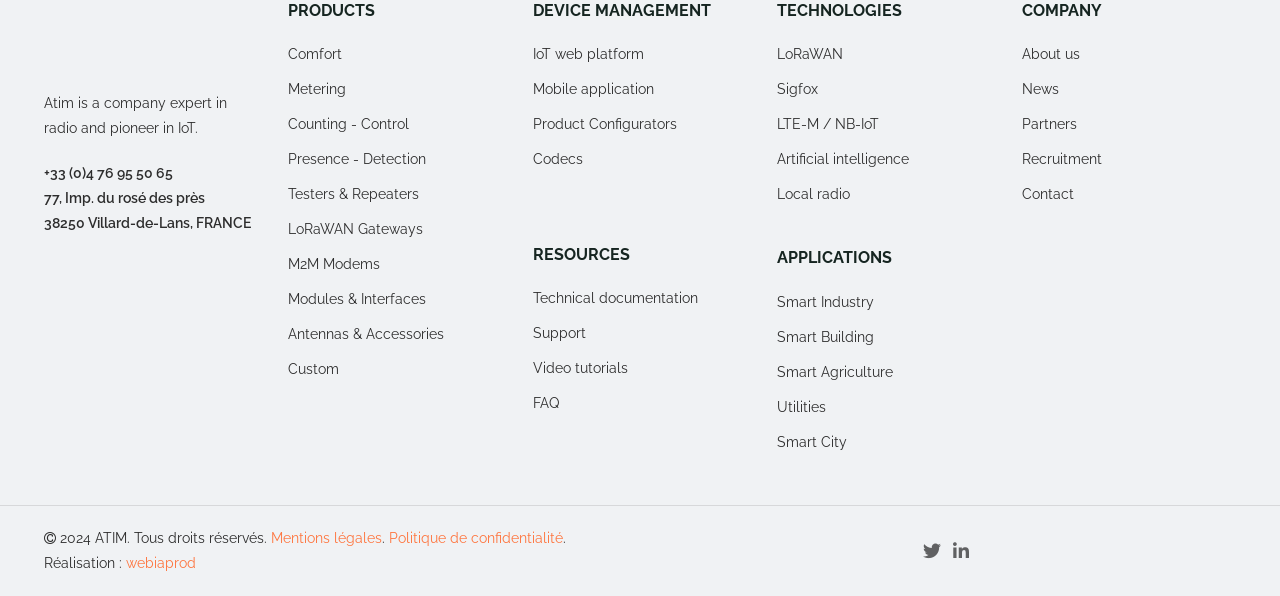Can you find the bounding box coordinates of the area I should click to execute the following instruction: "Visit the 'IoT web platform'"?

[0.416, 0.071, 0.584, 0.13]